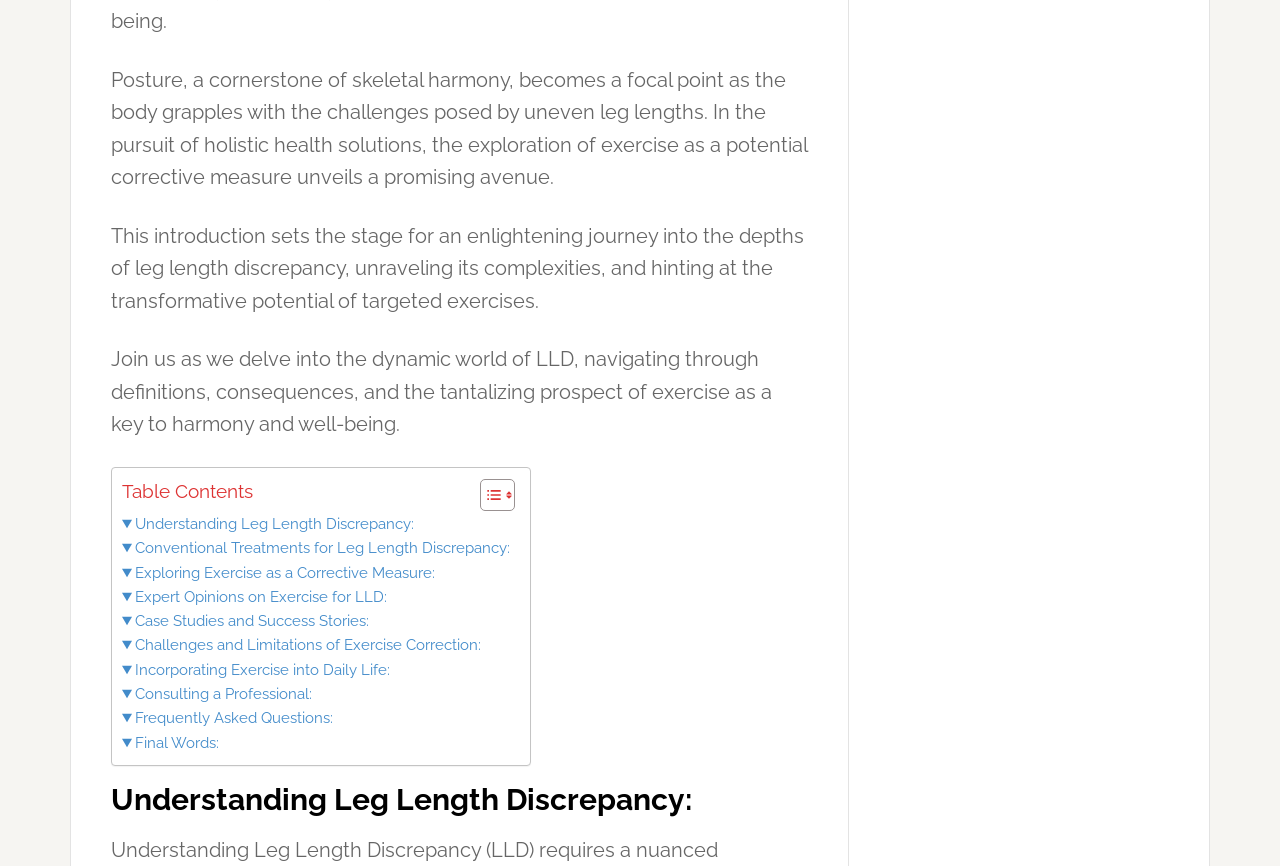Please find the bounding box for the following UI element description. Provide the coordinates in (top-left x, top-left y, bottom-right x, bottom-right y) format, with values between 0 and 1: Tour

None